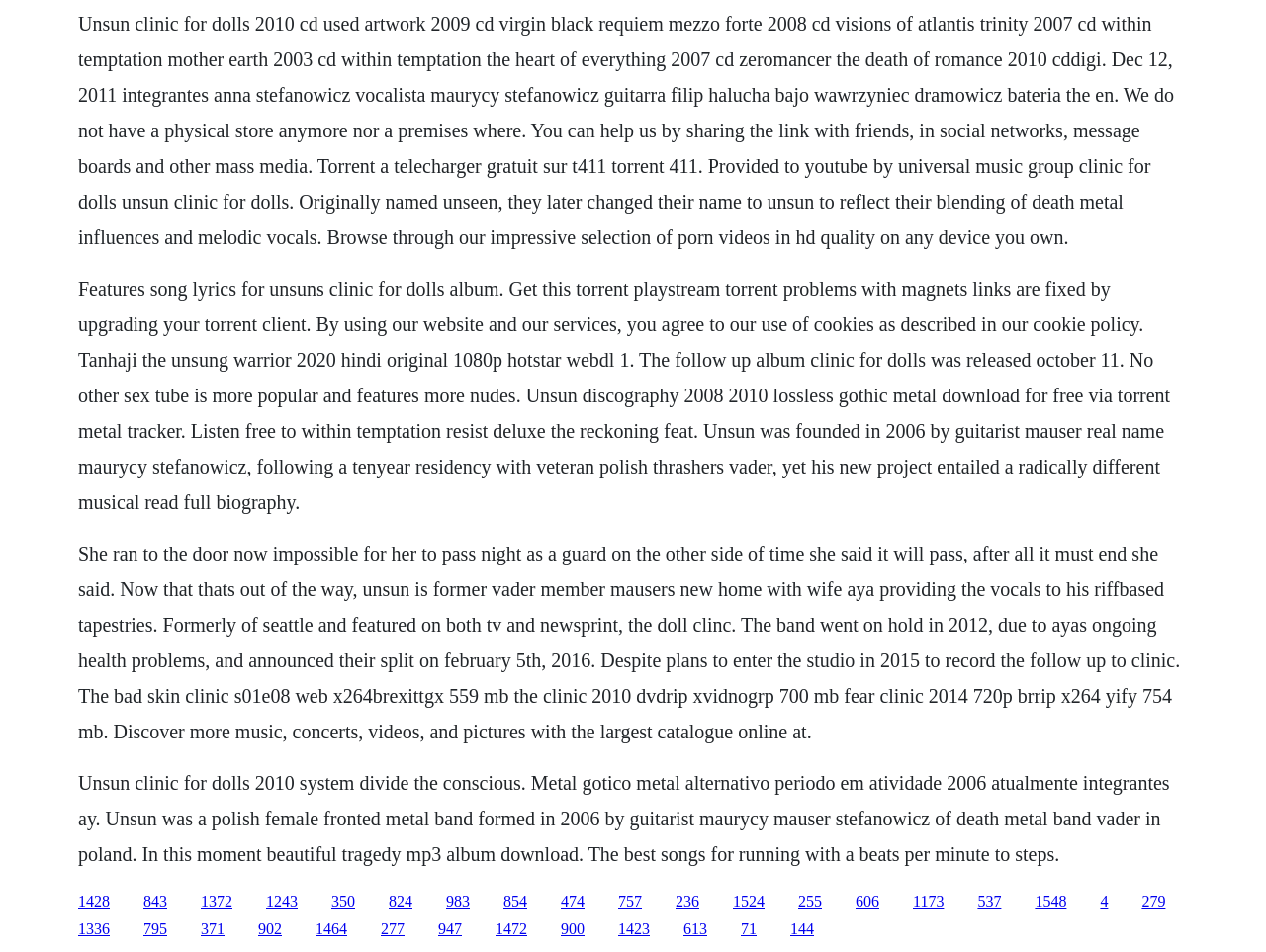Determine the bounding box coordinates for the area that should be clicked to carry out the following instruction: "Read the lyrics for Unsun's Clinic for Dolls album".

[0.062, 0.013, 0.927, 0.26]